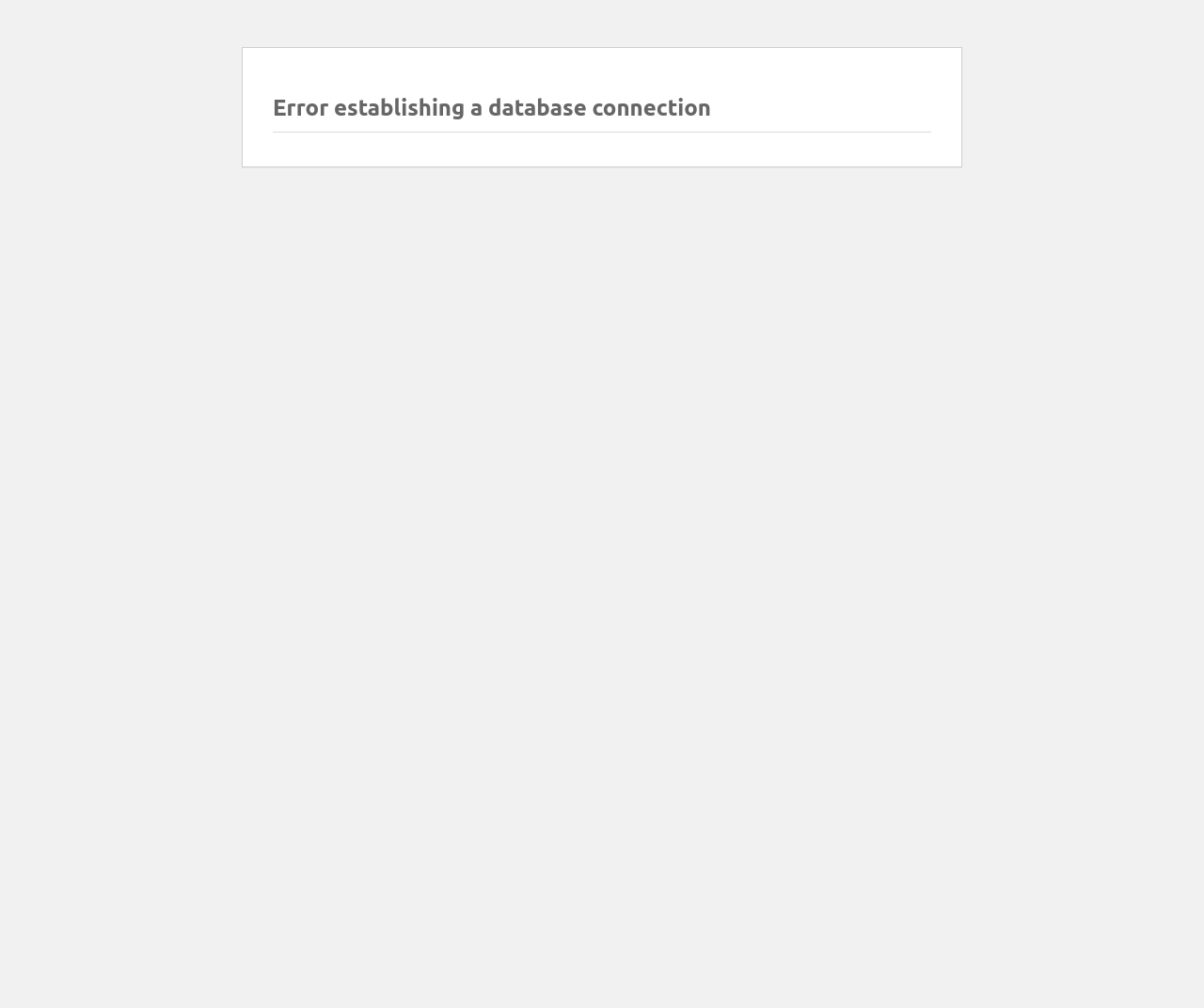Identify the main heading of the webpage and provide its text content.

Error establishing a database connection